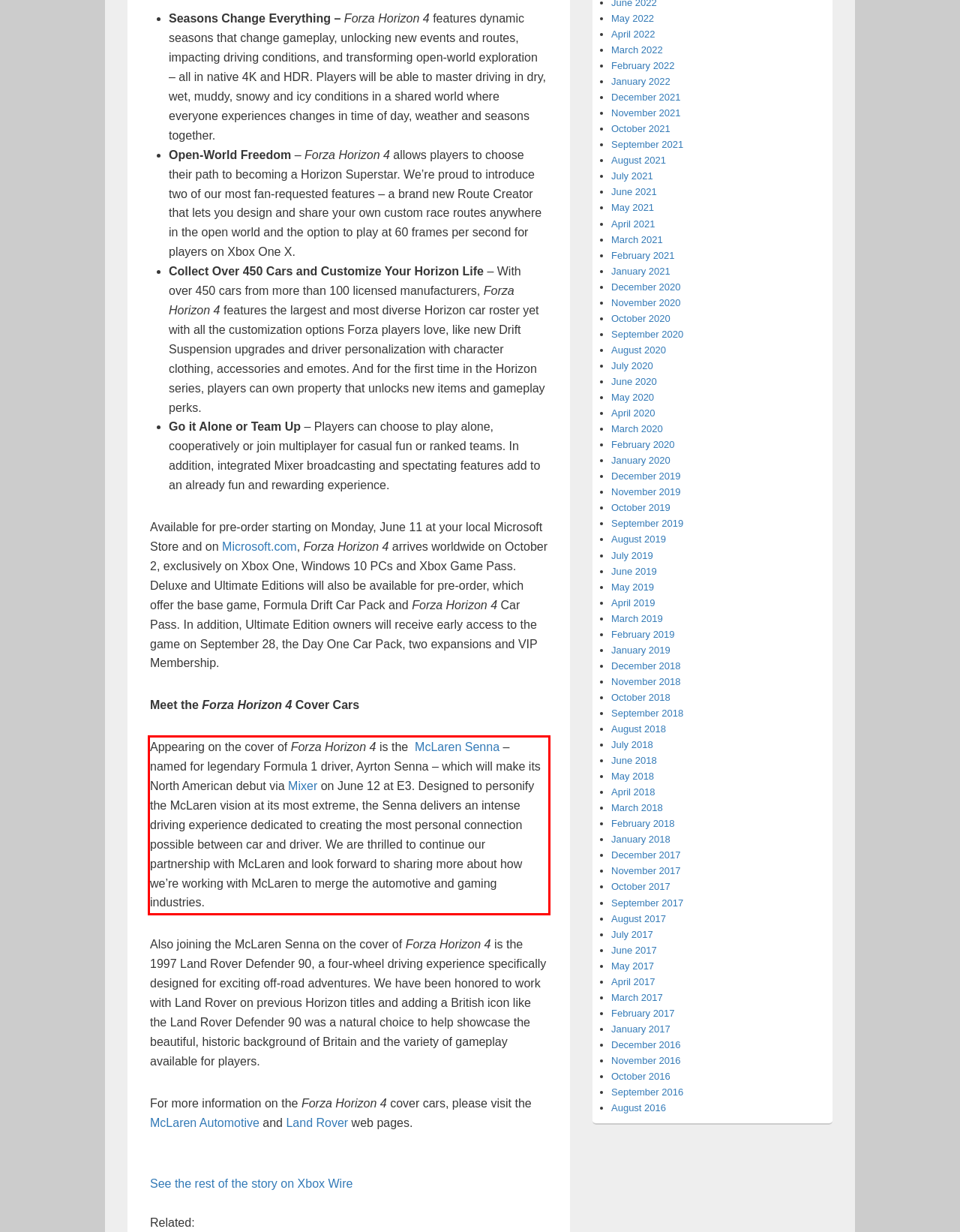Given a screenshot of a webpage with a red bounding box, extract the text content from the UI element inside the red bounding box.

Appearing on the cover of Forza Horizon 4 is the McLaren Senna – named for legendary Formula 1 driver, Ayrton Senna – which will make its North American debut via Mixer on June 12 at E3. Designed to personify the McLaren vision at its most extreme, the Senna delivers an intense driving experience dedicated to creating the most personal connection possible between car and driver. We are thrilled to continue our partnership with McLaren and look forward to sharing more about how we’re working with McLaren to merge the automotive and gaming industries.